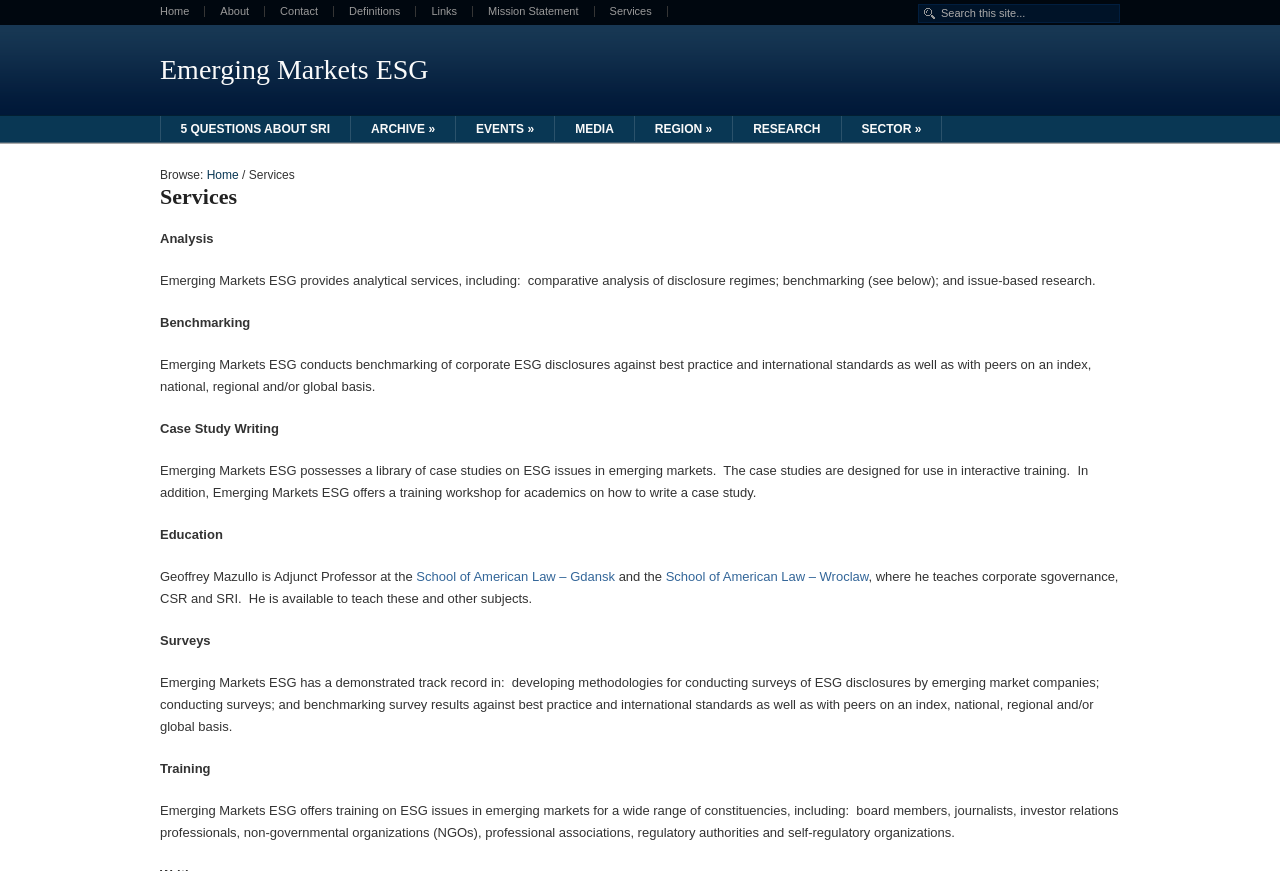Specify the bounding box coordinates of the element's area that should be clicked to execute the given instruction: "Click on 'Troubleshooting'". The coordinates should be four float numbers between 0 and 1, i.e., [left, top, right, bottom].

None